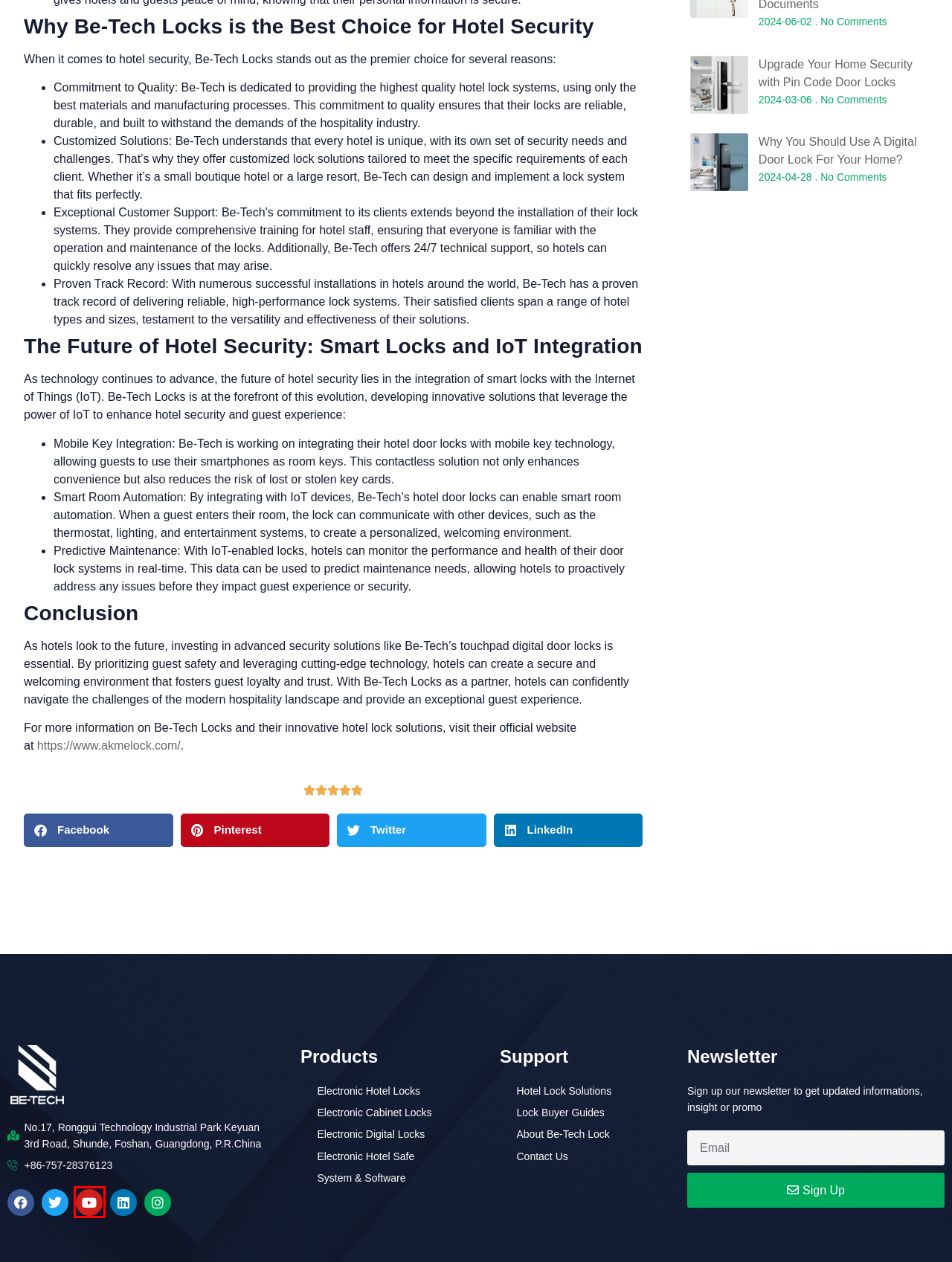Observe the provided screenshot of a webpage that has a red rectangle bounding box. Determine the webpage description that best matches the new webpage after clicking the element inside the red bounding box. Here are the candidates:
A. CONTACT US - Be-Tech Lock
B. Electronic Hotel Safe - Be-Tech Lock
C. Electronic Cabinet Locks - Be-Tech Lock
D. Solution for Rental Condominiums - Be-Tech Lock
E. Hotel Intelligent Door Lock Suppliers - Be-Tech Lock
F. - Be-Tech Lock
G. Exhibition - Be-Tech Lock
H. Solutions Of hotel Locking System - Be-Tech Lock

H